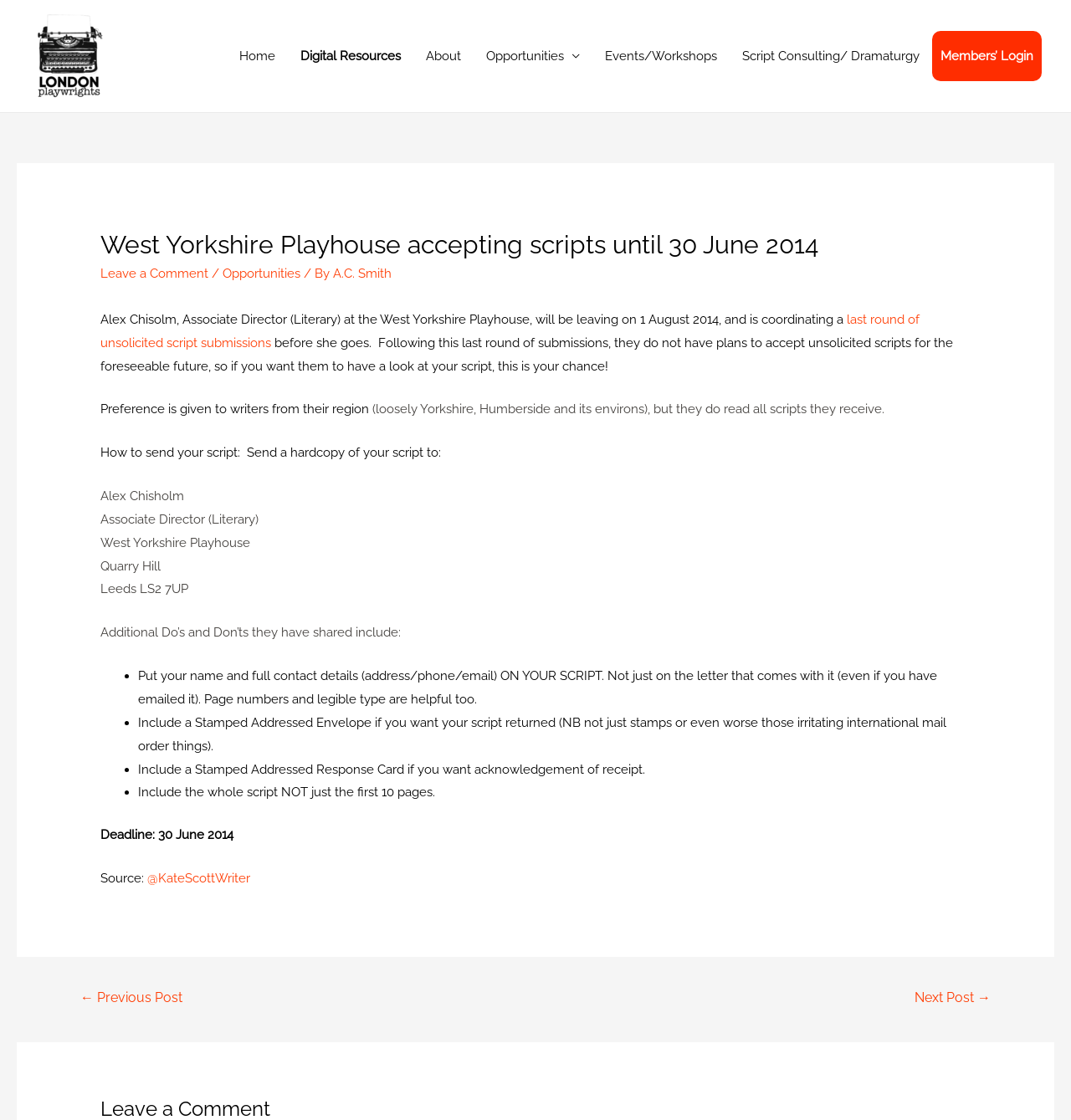Look at the image and write a detailed answer to the question: 
What is the deadline for script submissions?

The deadline for script submissions is mentioned in the article as 30 June 2014, which is the last date to send in scripts to the West Yorkshire Playhouse.